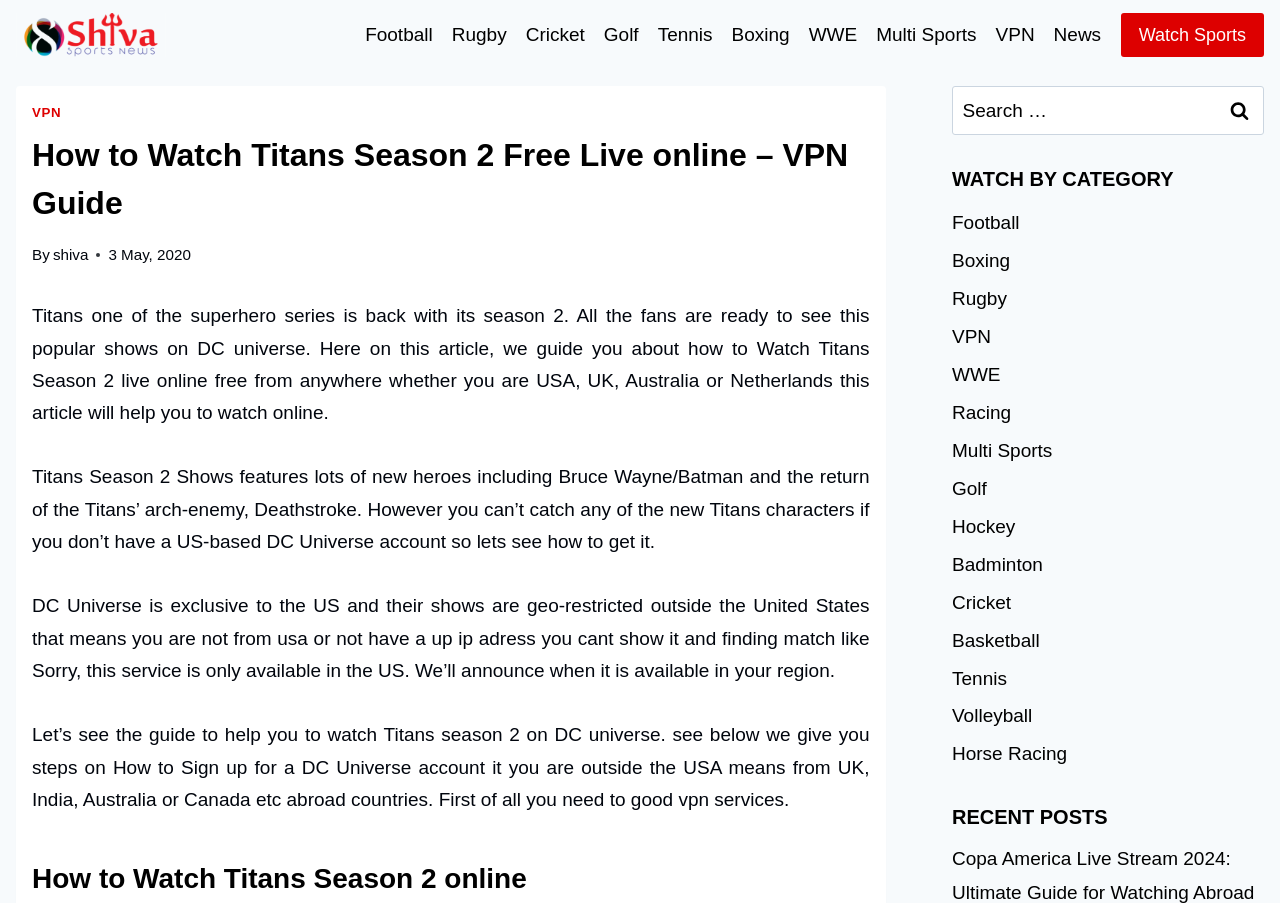Identify the bounding box coordinates of the section to be clicked to complete the task described by the following instruction: "Search for something". The coordinates should be four float numbers between 0 and 1, formatted as [left, top, right, bottom].

[0.744, 0.095, 0.988, 0.15]